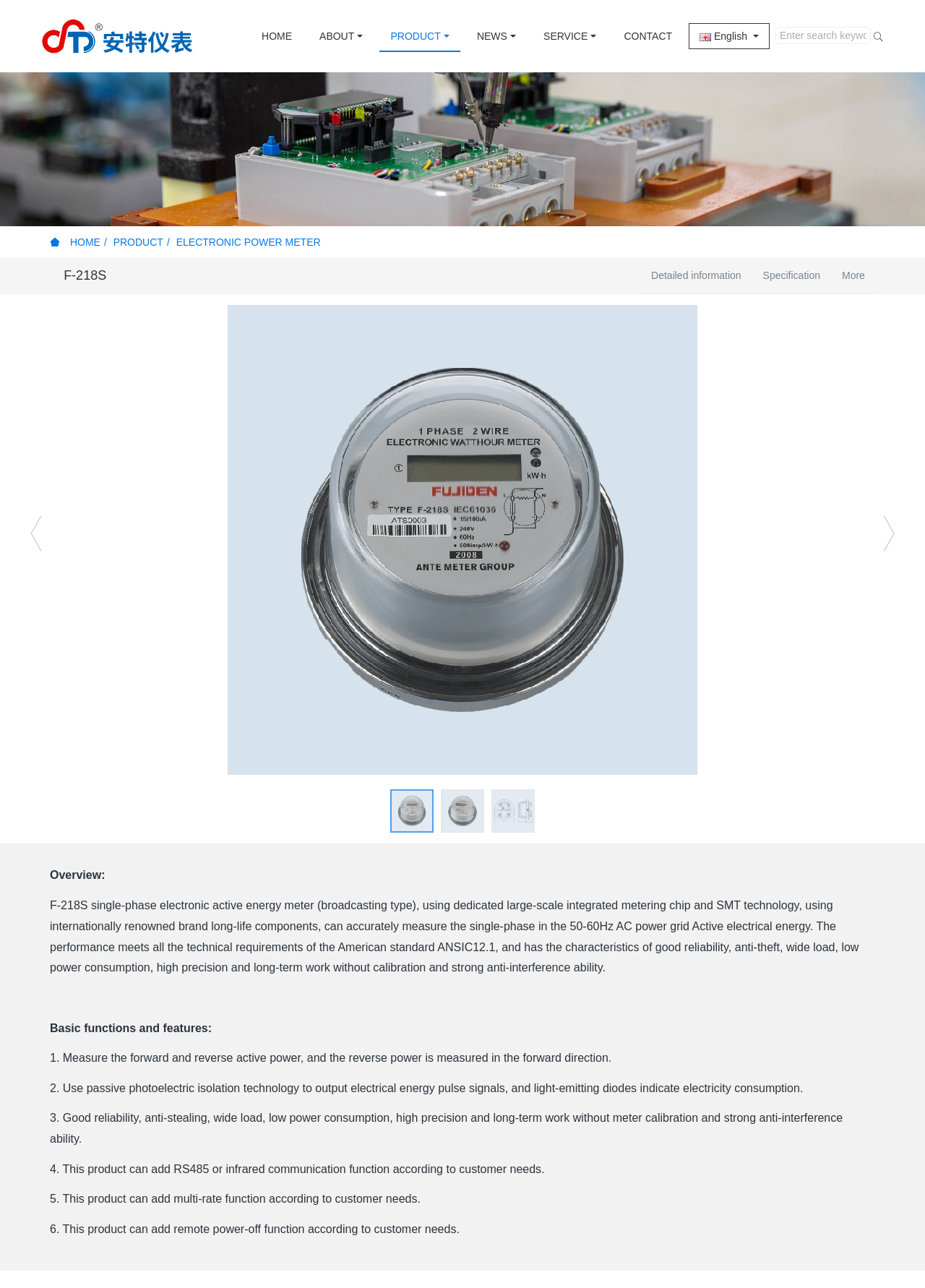Find the bounding box coordinates for the HTML element specified by: "title="Ante Meter Group Co., Ltd."".

[0.043, 0.0, 0.208, 0.056]